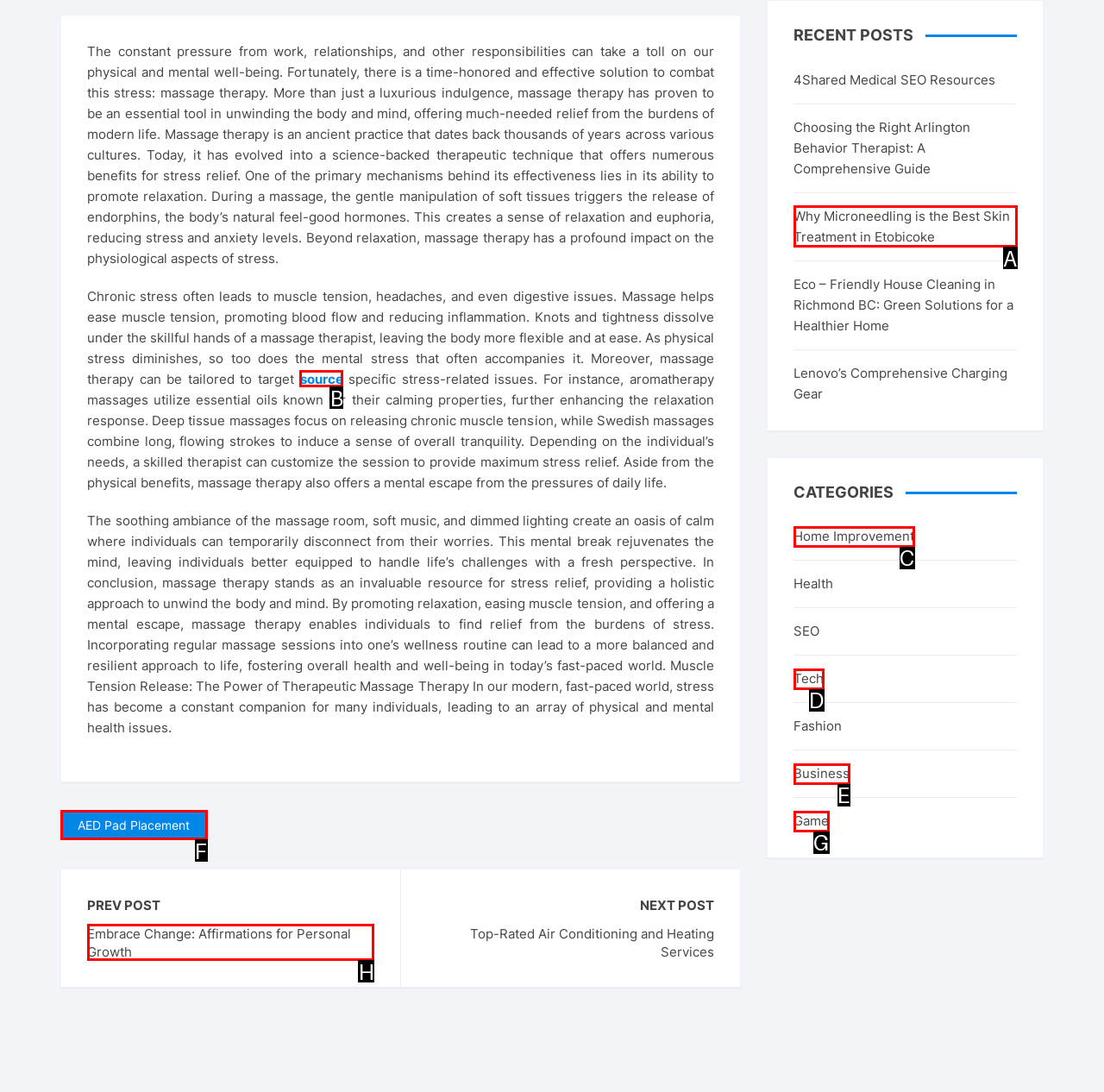With the provided description: Home Improvement, select the most suitable HTML element. Respond with the letter of the selected option.

C